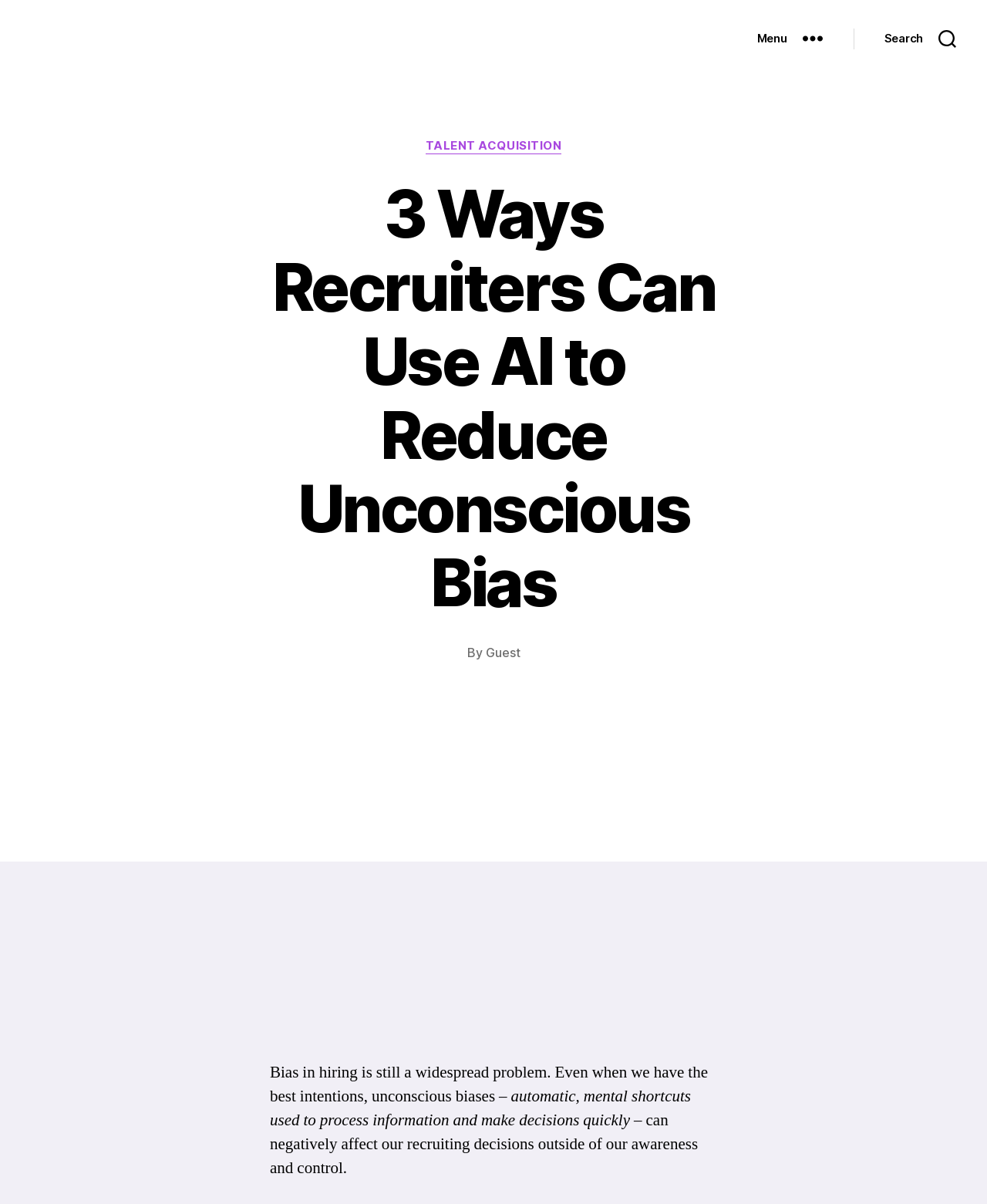Determine the bounding box coordinates of the UI element that matches the following description: "Talent Acquisition". The coordinates should be four float numbers between 0 and 1 in the format [left, top, right, bottom].

[0.431, 0.115, 0.569, 0.128]